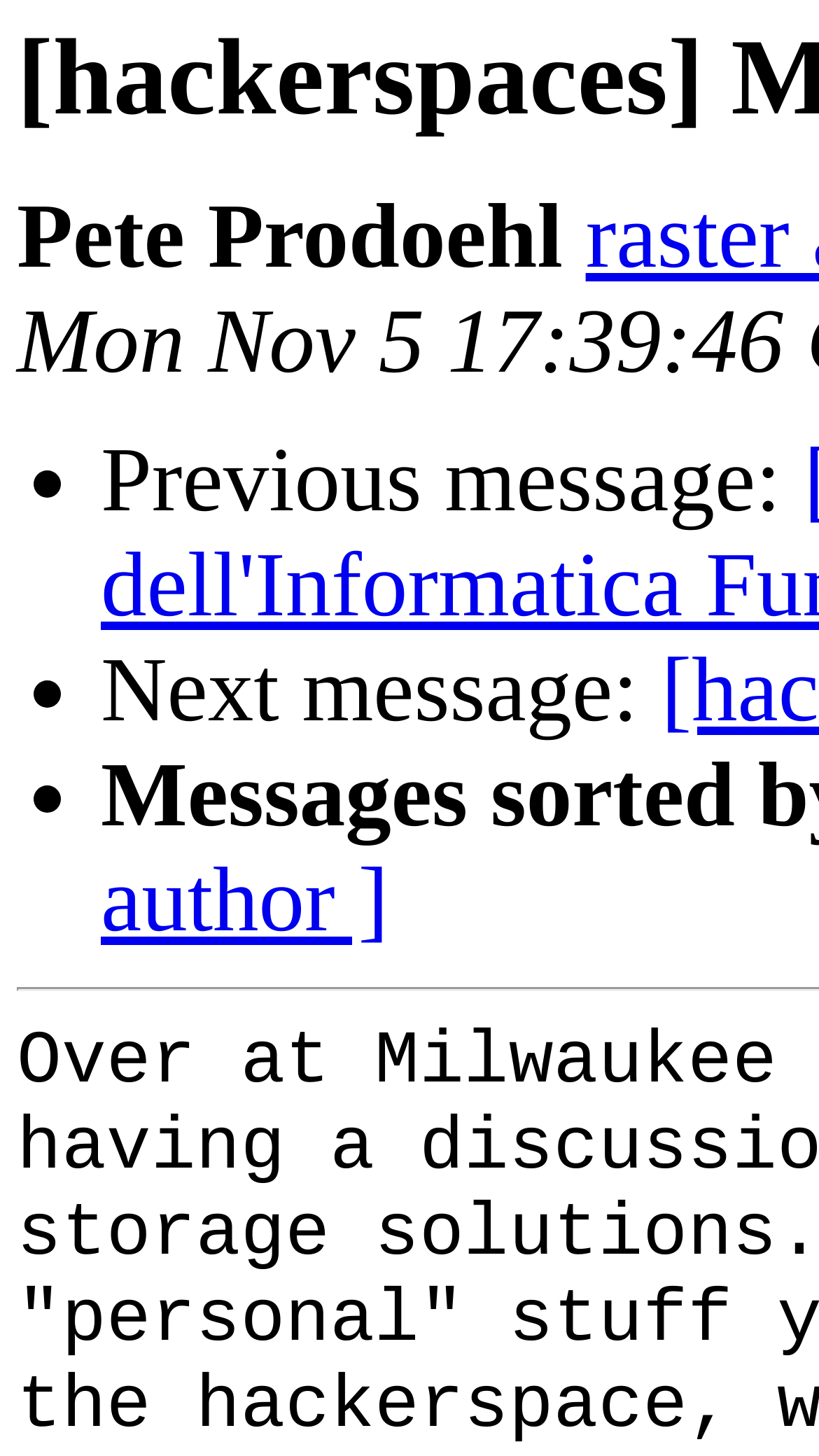Determine the primary headline of the webpage.

[hackerspaces] Member Storage